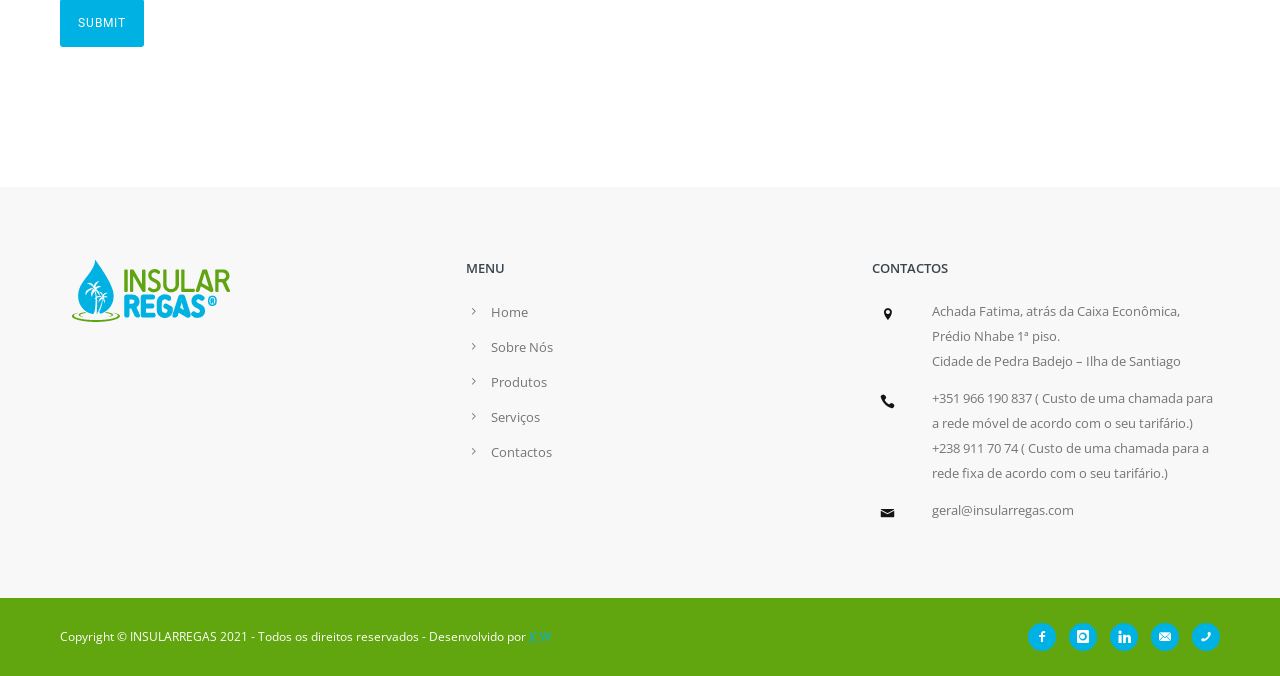Determine the bounding box coordinates of the element's region needed to click to follow the instruction: "Learn about the benefits of porcelain veneers". Provide these coordinates as four float numbers between 0 and 1, formatted as [left, top, right, bottom].

None